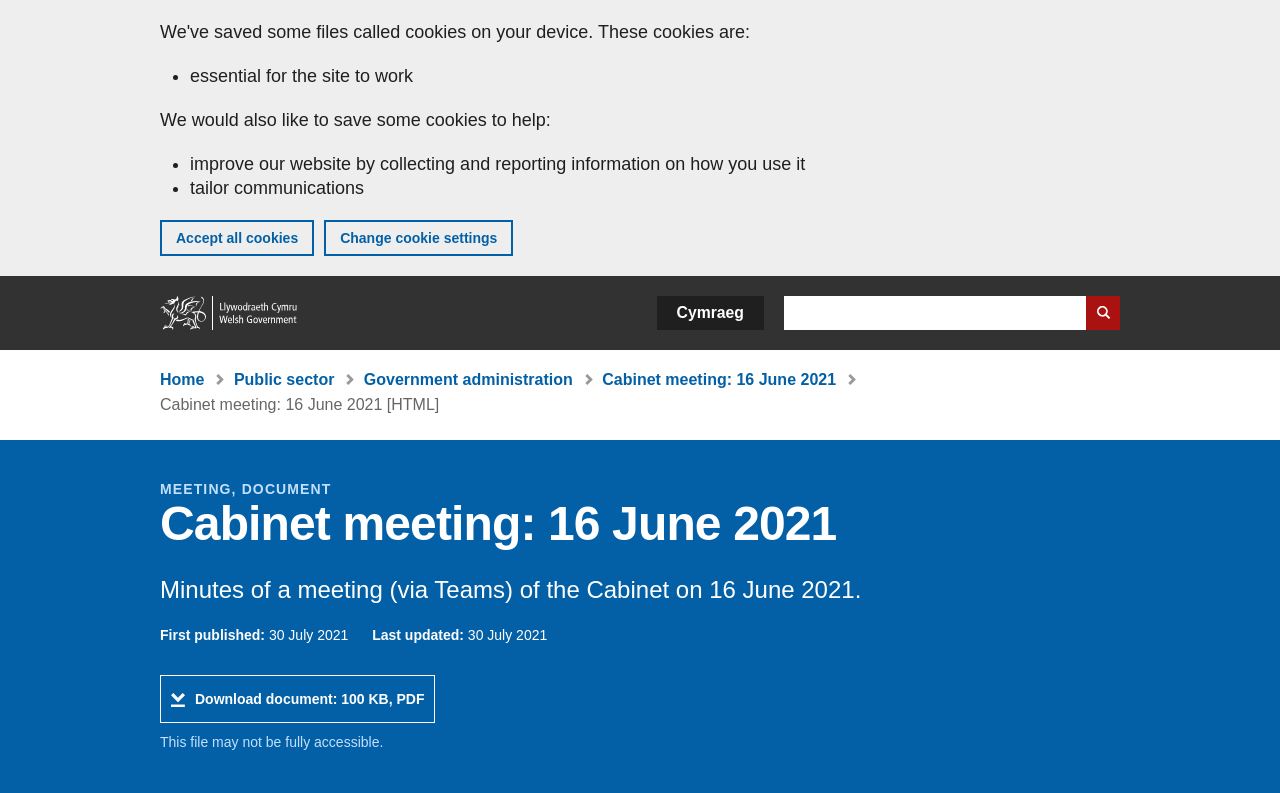Find and provide the bounding box coordinates for the UI element described with: "Change cookie settings".

[0.253, 0.277, 0.401, 0.323]